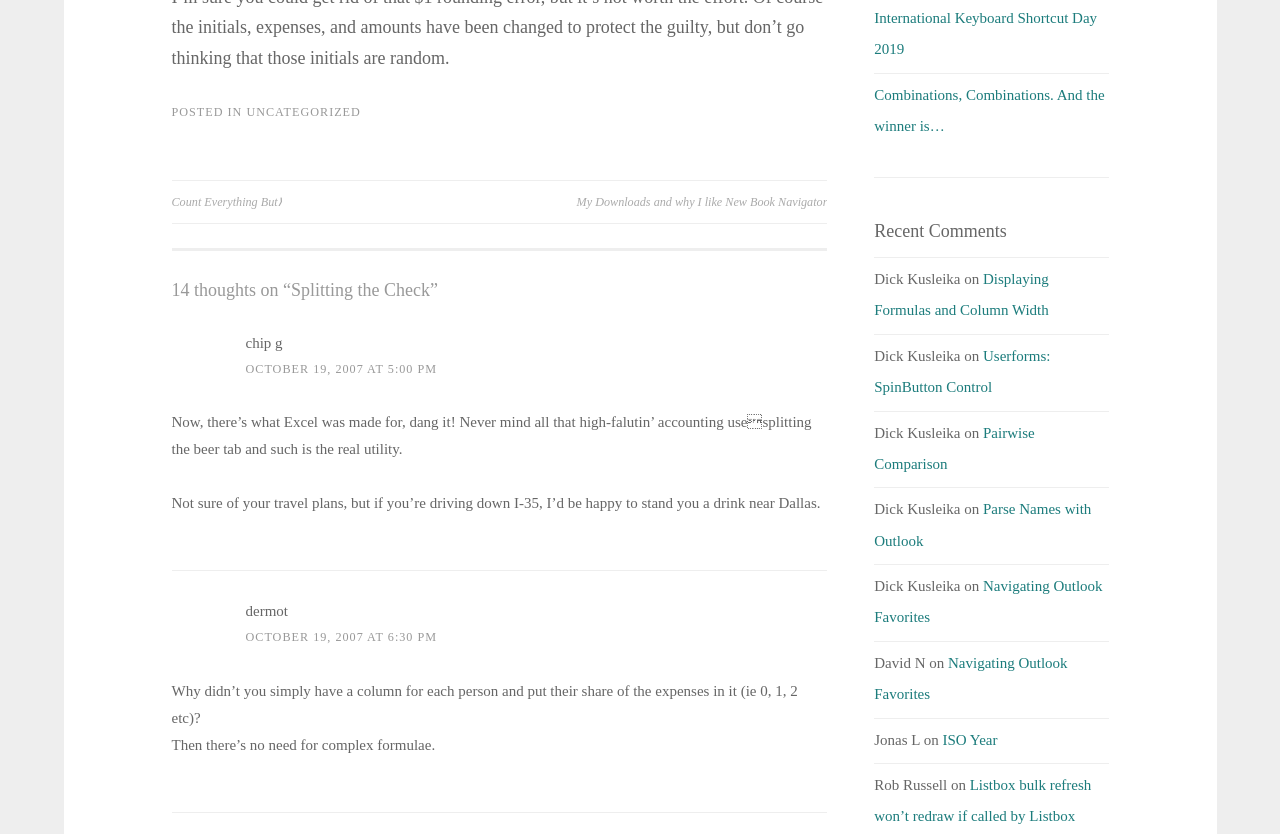Please answer the following question as detailed as possible based on the image: 
How many comments are there on the post 'Splitting the Check'?

I found the number of comments by looking at the heading '14 thoughts on “Splitting the Check”' which indicates that there are 14 comments on the post.